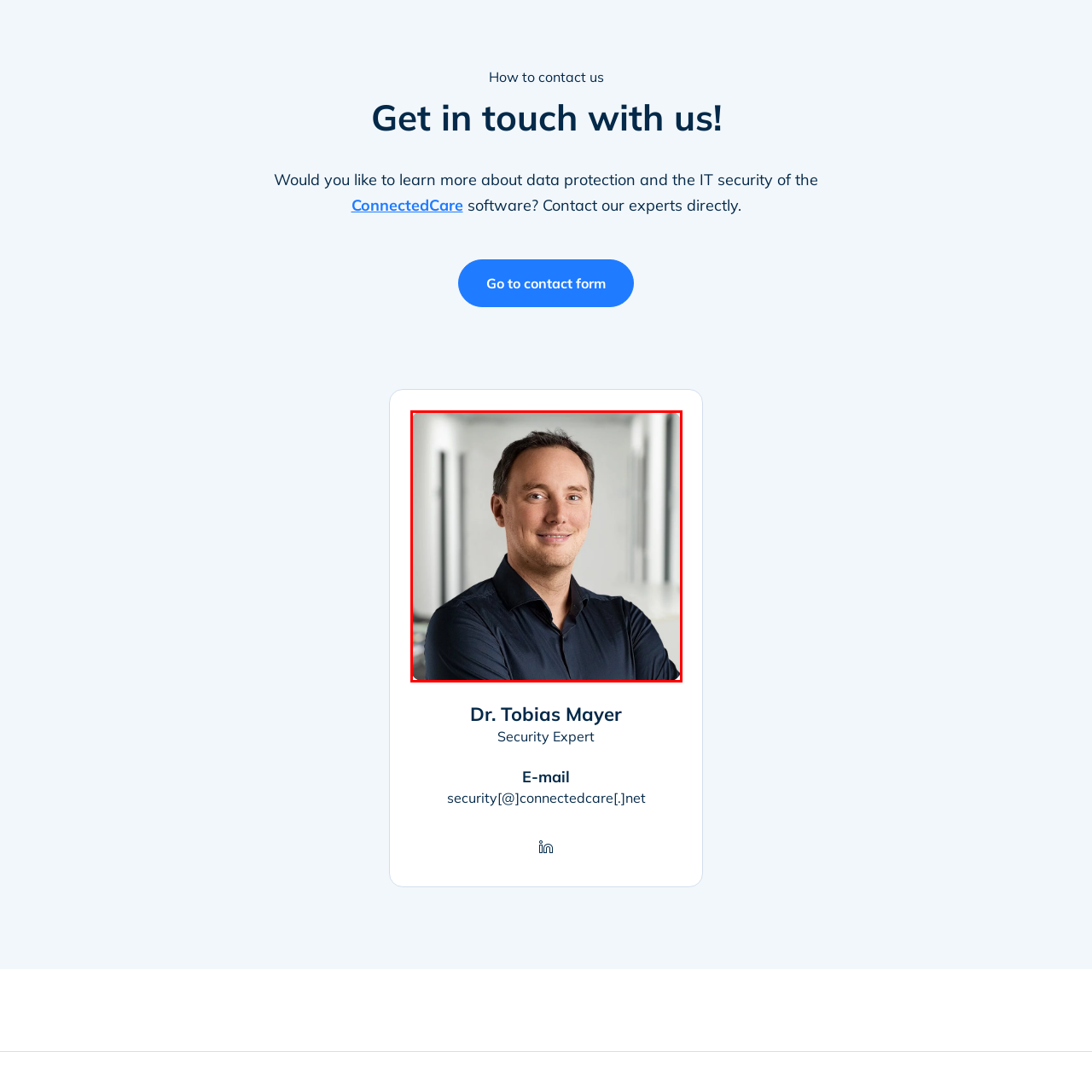What is the color of Tobias Mayer's shirt?
Pay attention to the image surrounded by the red bounding box and answer the question in detail based on the image.

The caption describes Tobias Mayer as dressed in a dark button-up shirt, indicating that the color of his shirt is dark.